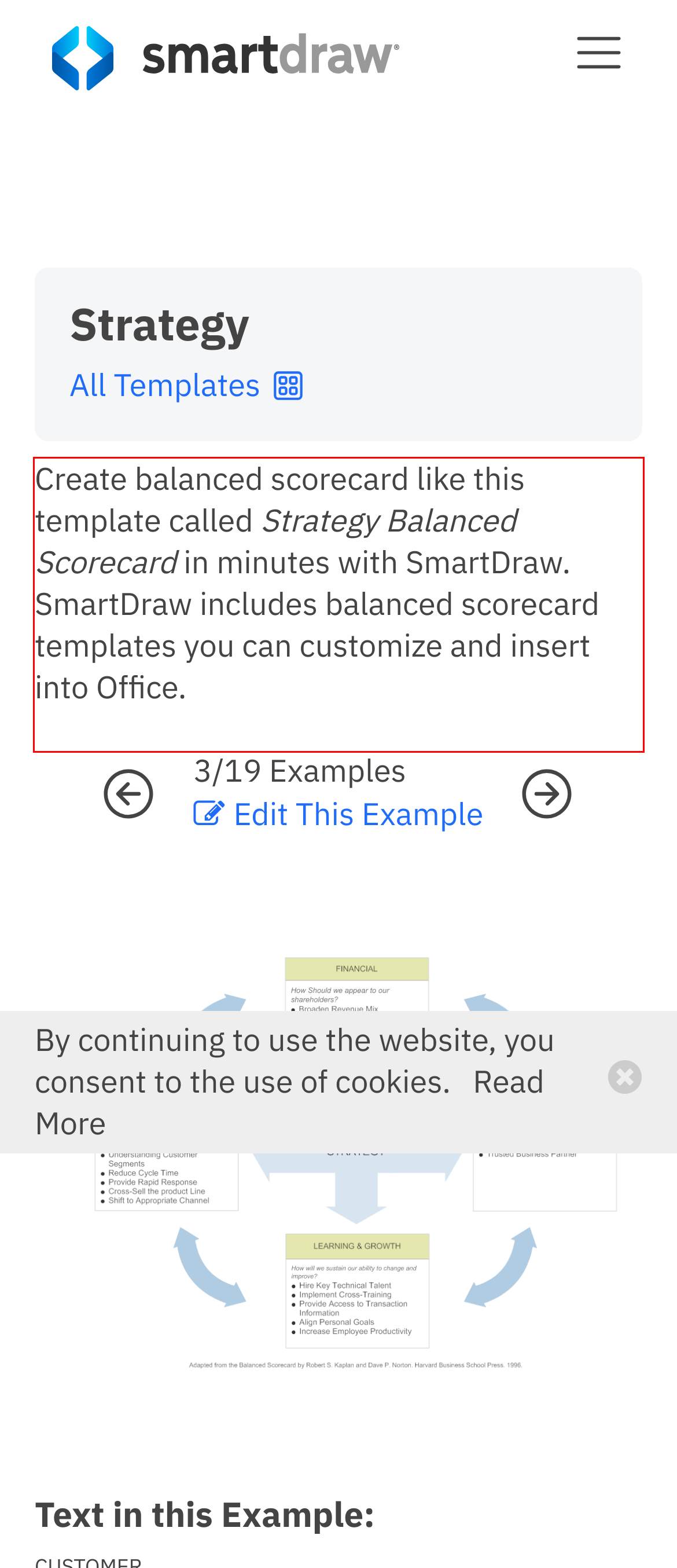Please look at the webpage screenshot and extract the text enclosed by the red bounding box.

Create balanced scorecard like this template called Strategy Balanced Scorecard in minutes with SmartDraw. SmartDraw includes balanced scorecard templates you can customize and insert into Office.